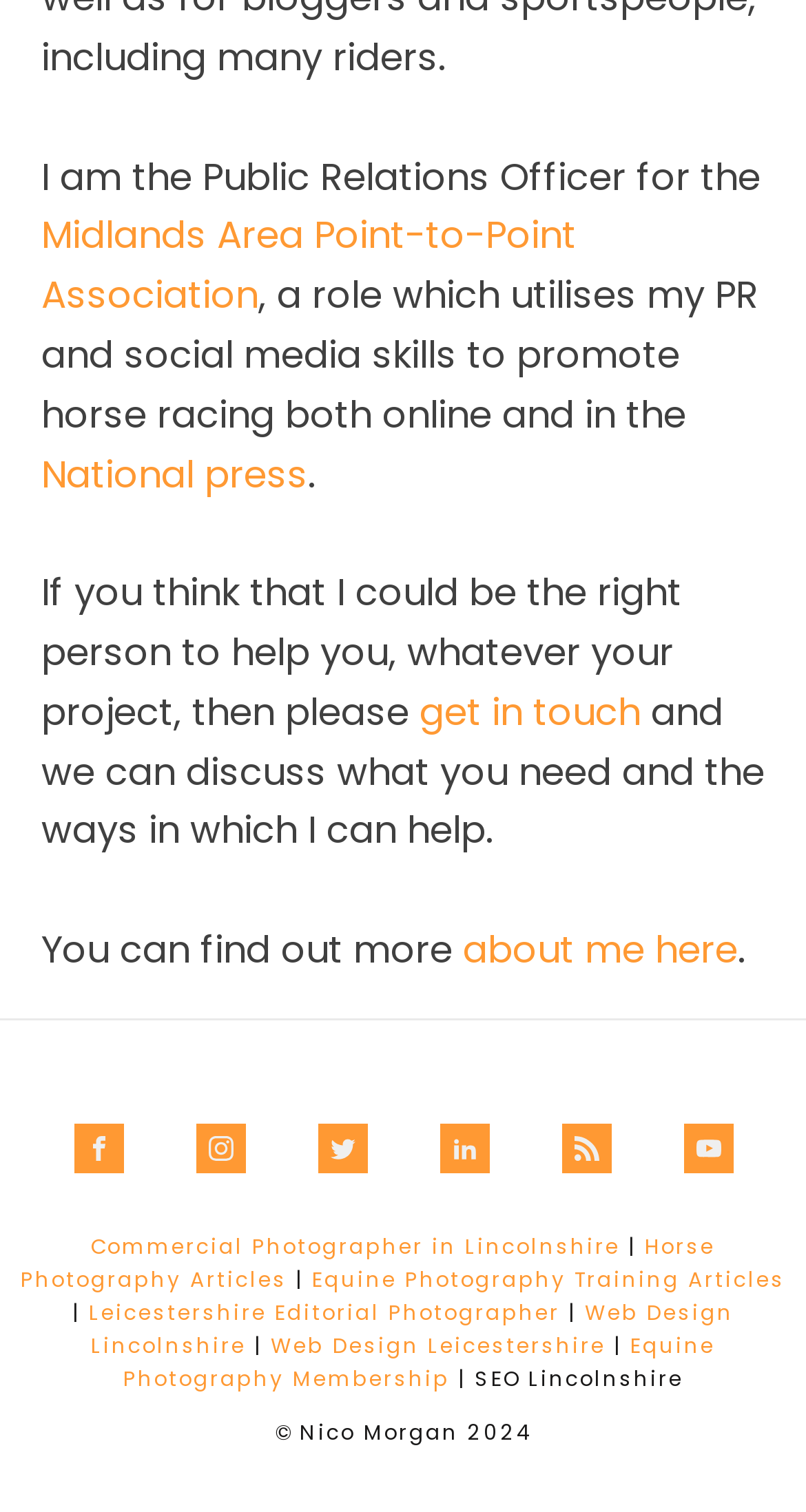Given the element description National press, identify the bounding box coordinates for the UI element on the webpage screenshot. The format should be (top-left x, top-left y, bottom-right x, bottom-right y), with values between 0 and 1.

[0.051, 0.296, 0.382, 0.33]